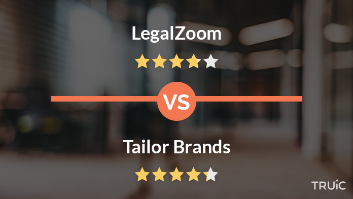Which service has a higher rating?
Refer to the image and provide a detailed answer to the question.

By comparing the star ratings of both services, it is clear that Tailor Brands has a higher rating of 4.5 stars, whereas LegalZoom has a rating of 3.6 stars, indicating that Tailor Brands is perceived as a higher-quality service.